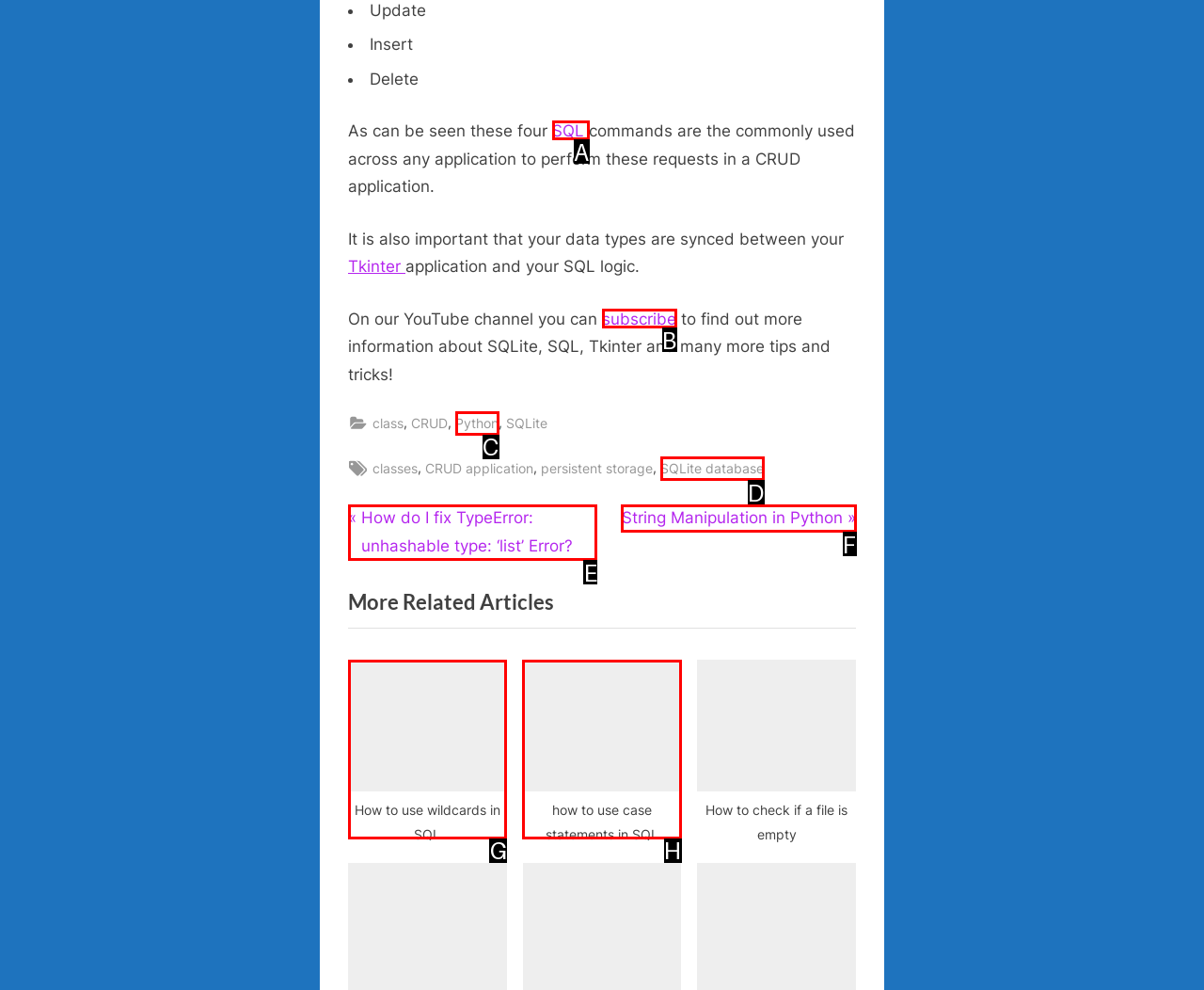Identify the letter of the option that should be selected to accomplish the following task: Click on 'Next Post: String Manipulation in Python »'. Provide the letter directly.

F